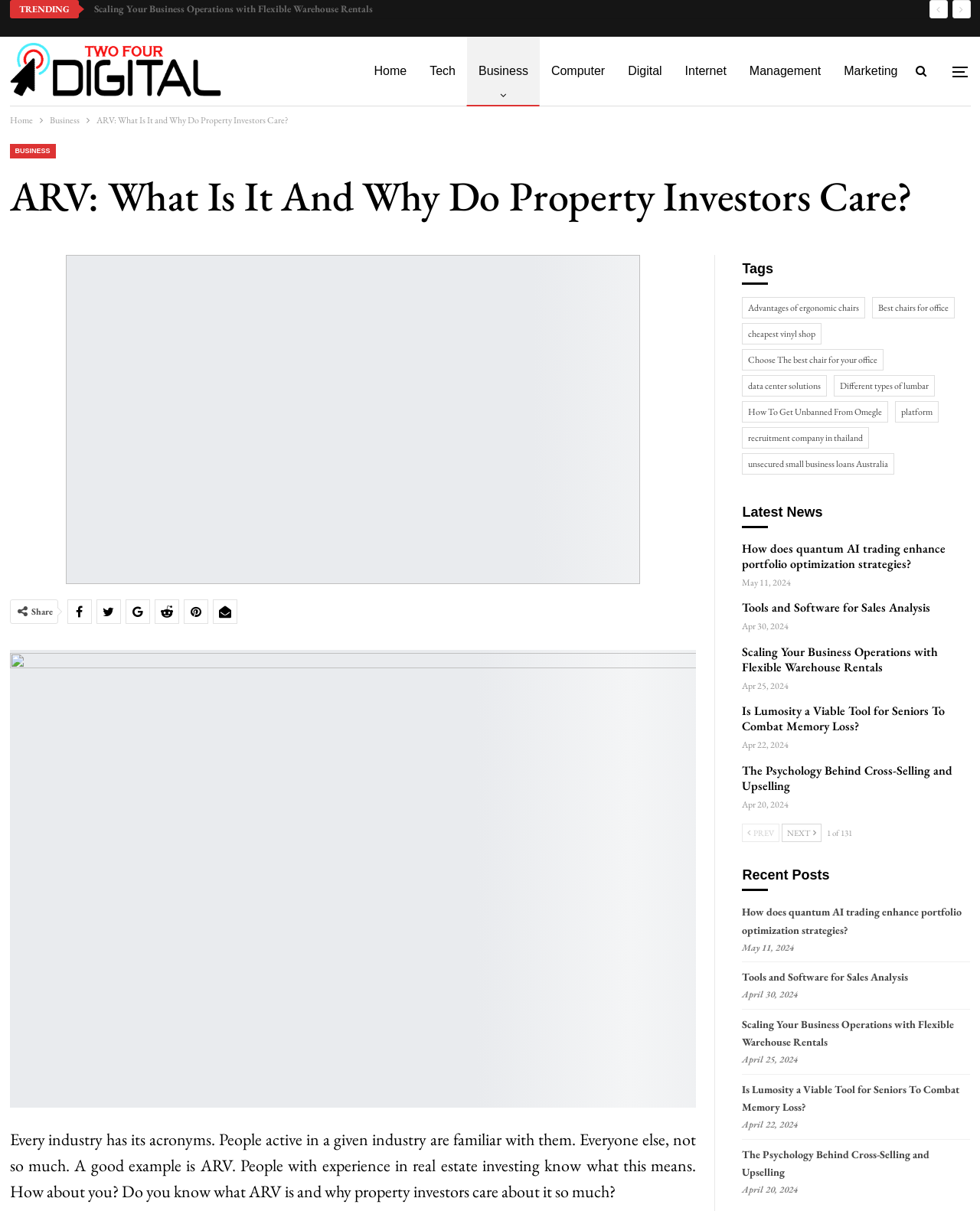Based on the element description: "data center solutions", identify the bounding box coordinates for this UI element. The coordinates must be four float numbers between 0 and 1, listed as [left, top, right, bottom].

[0.757, 0.31, 0.844, 0.328]